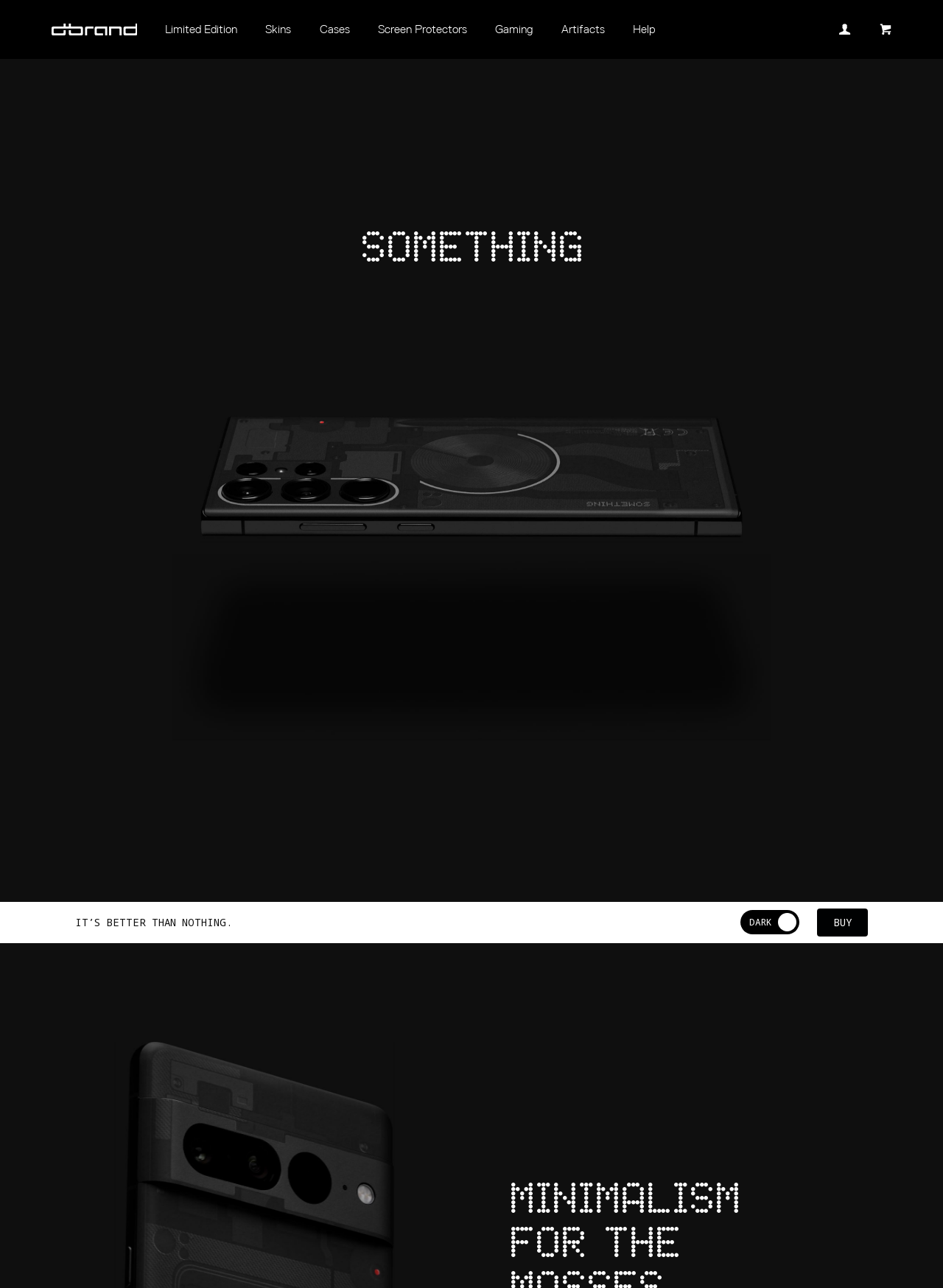Give the bounding box coordinates for the element described as: "Cart".

[0.918, 0.0, 0.96, 0.046]